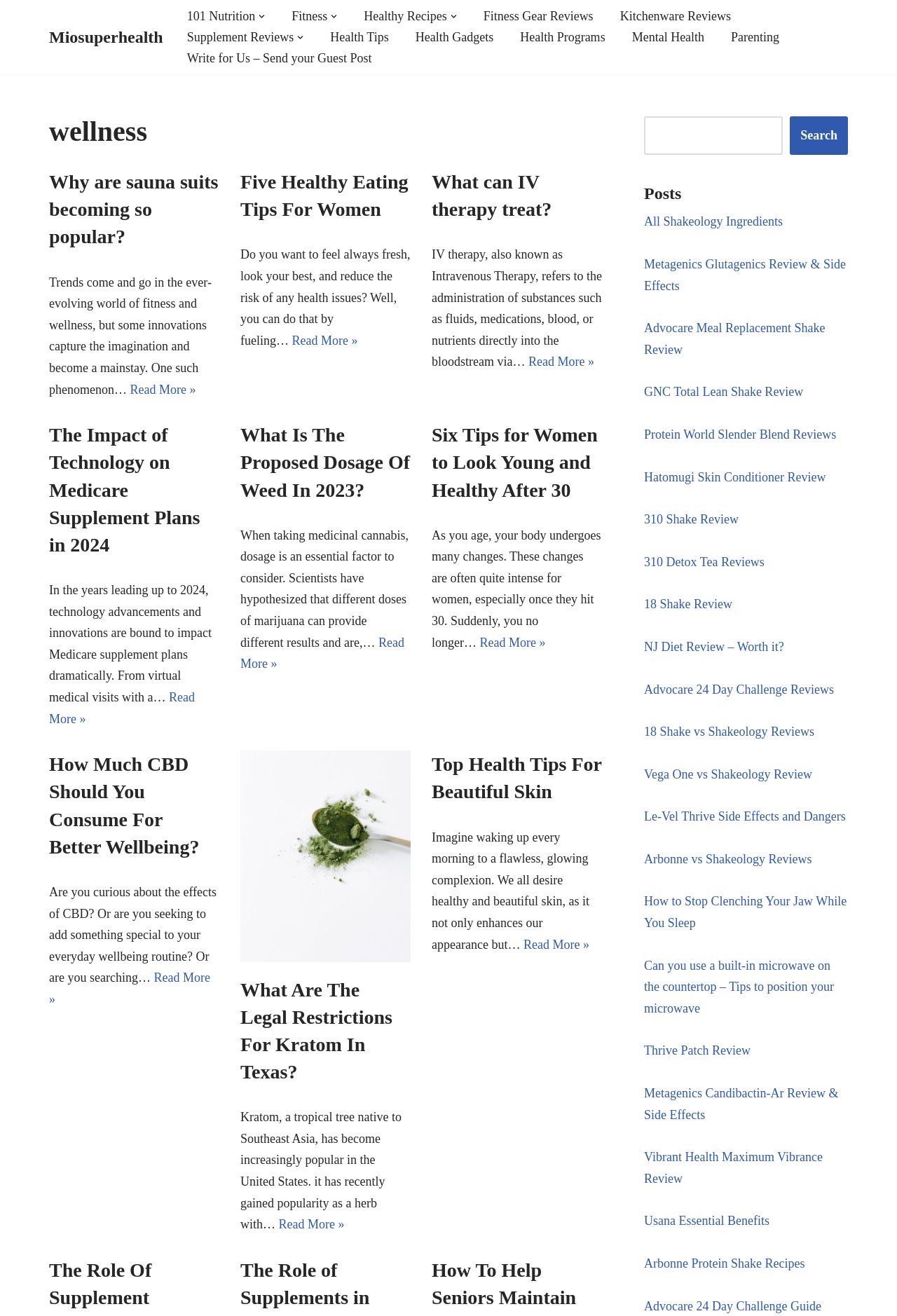Give a concise answer of one word or phrase to the question: 
How many articles are on the front page?

7